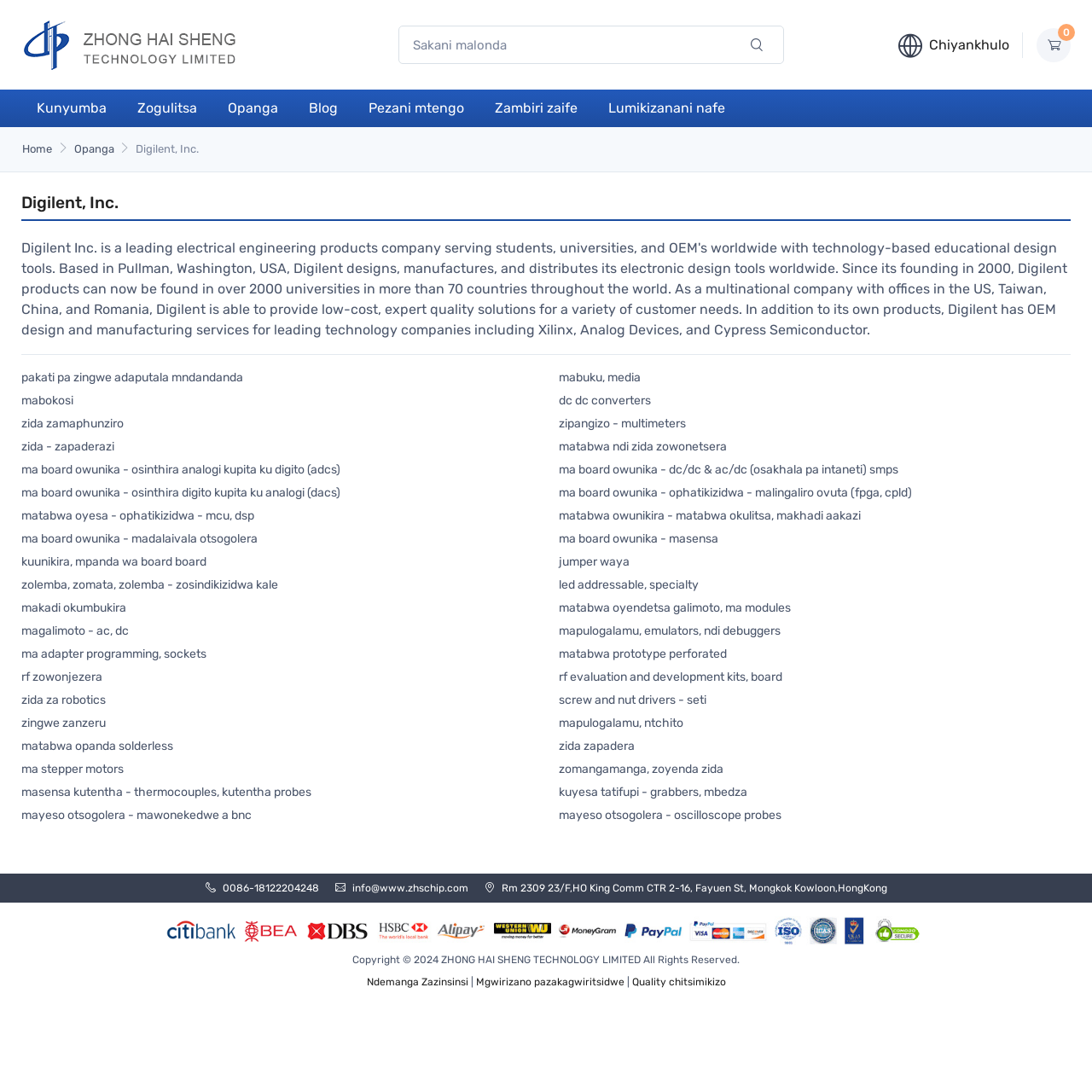Determine the bounding box coordinates of the clickable element to complete this instruction: "Click the 'Home' link". Provide the coordinates in the format of four float numbers between 0 and 1, [left, top, right, bottom].

[0.02, 0.13, 0.048, 0.142]